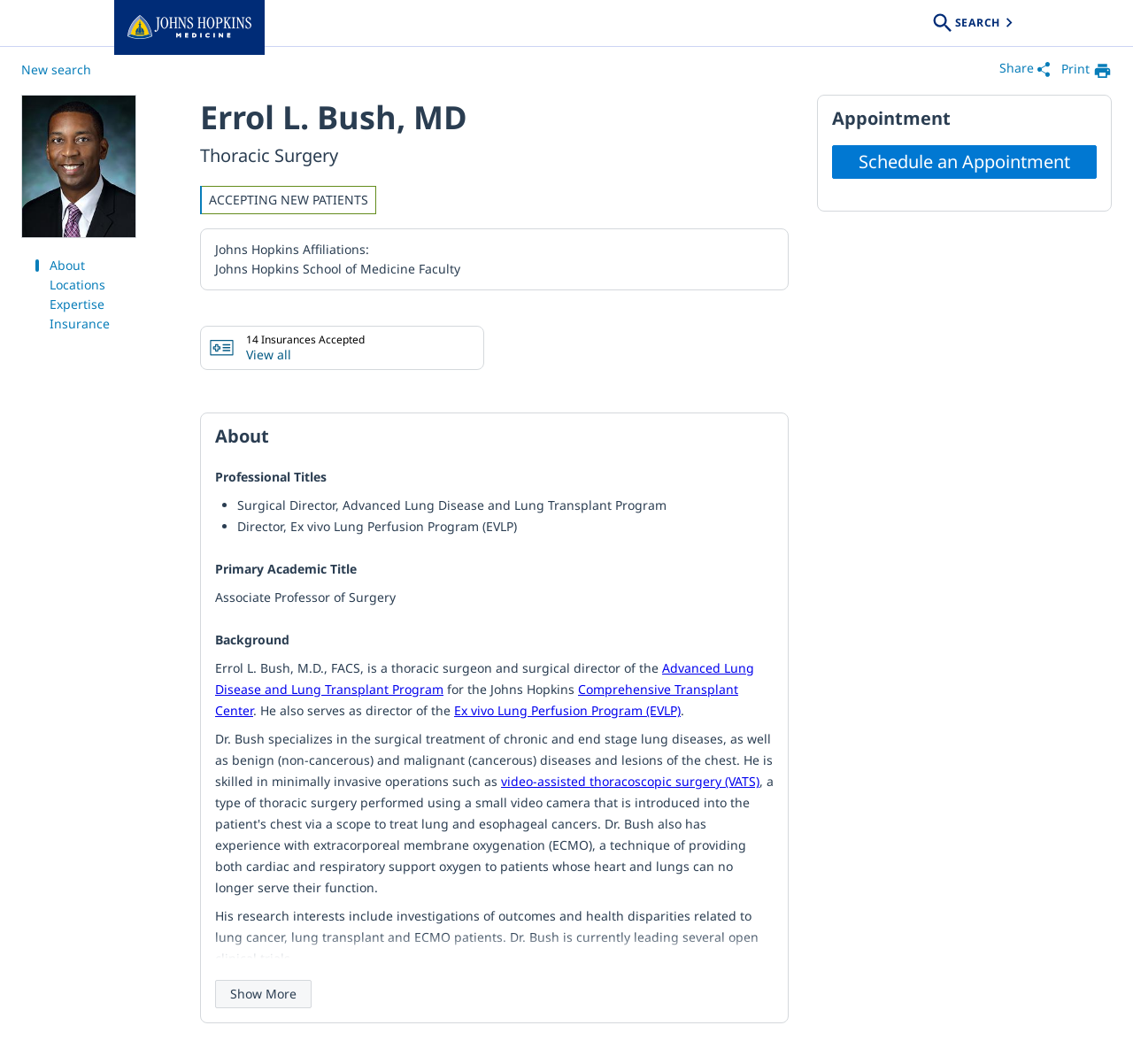What is the button text to schedule an appointment?
Provide a well-explained and detailed answer to the question.

The button text is mentioned in the button element 'Schedule an Appointment'.